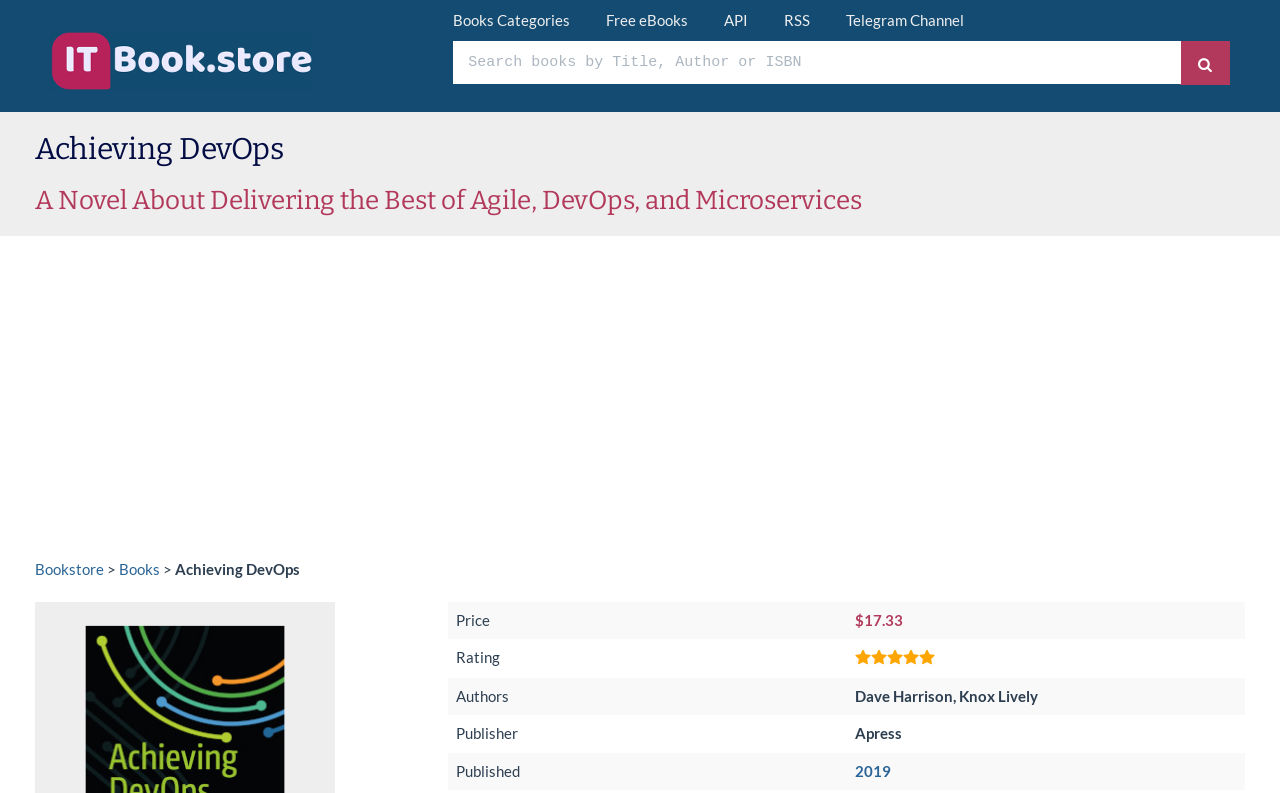Can you determine the bounding box coordinates of the area that needs to be clicked to fulfill the following instruction: "Click on Books Categories"?

[0.354, 0.014, 0.446, 0.037]